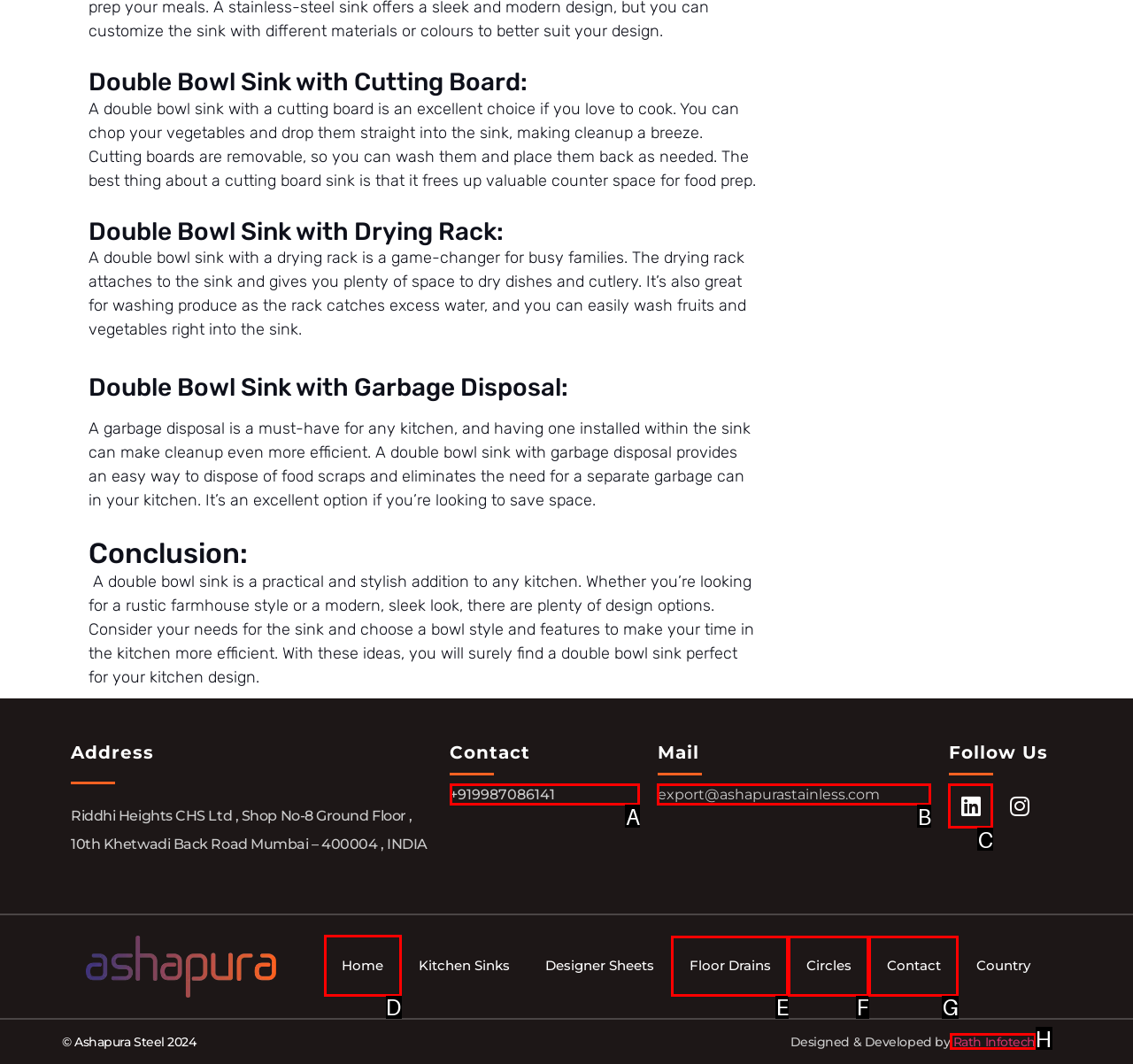Among the marked elements in the screenshot, which letter corresponds to the UI element needed for the task: Select a language?

None